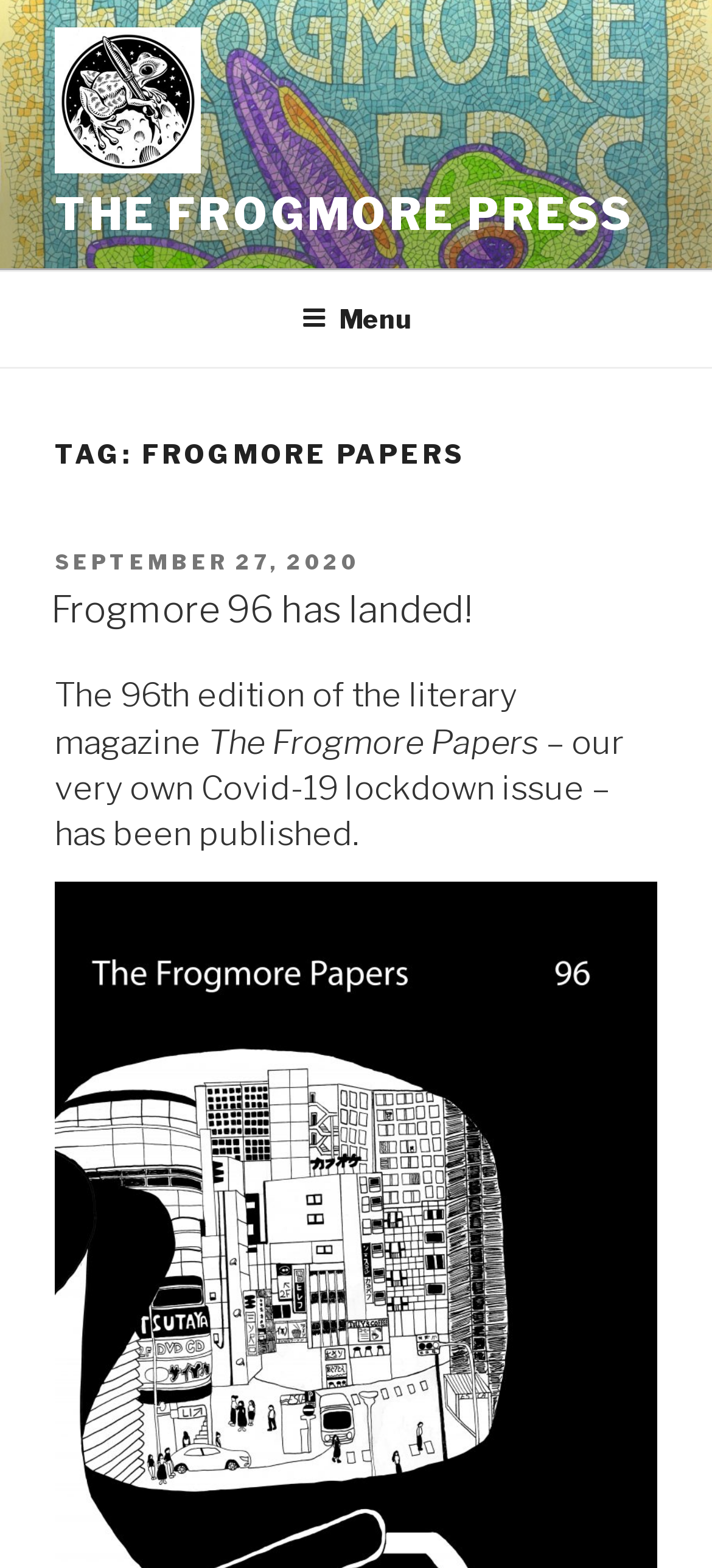Use a single word or phrase to answer the question:
How many headings are present on the webpage?

3